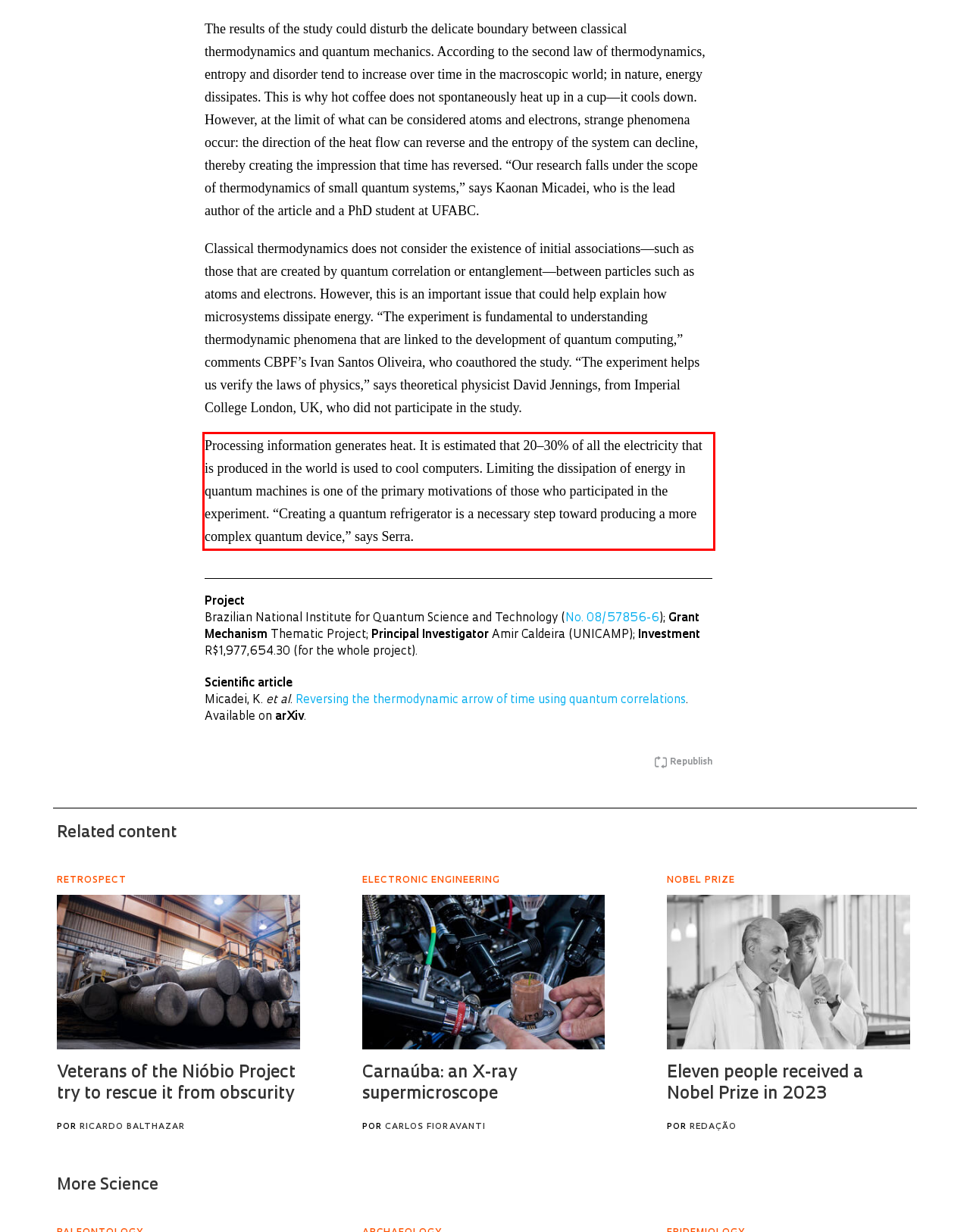In the screenshot of the webpage, find the red bounding box and perform OCR to obtain the text content restricted within this red bounding box.

Processing information generates heat. It is estimated that 20–30% of all the electricity that is produced in the world is used to cool computers. Limiting the dissipation of energy in quantum machines is one of the primary motivations of those who participated in the experiment. “Creating a quantum refrigerator is a necessary step toward producing a more complex quantum device,” says Serra.